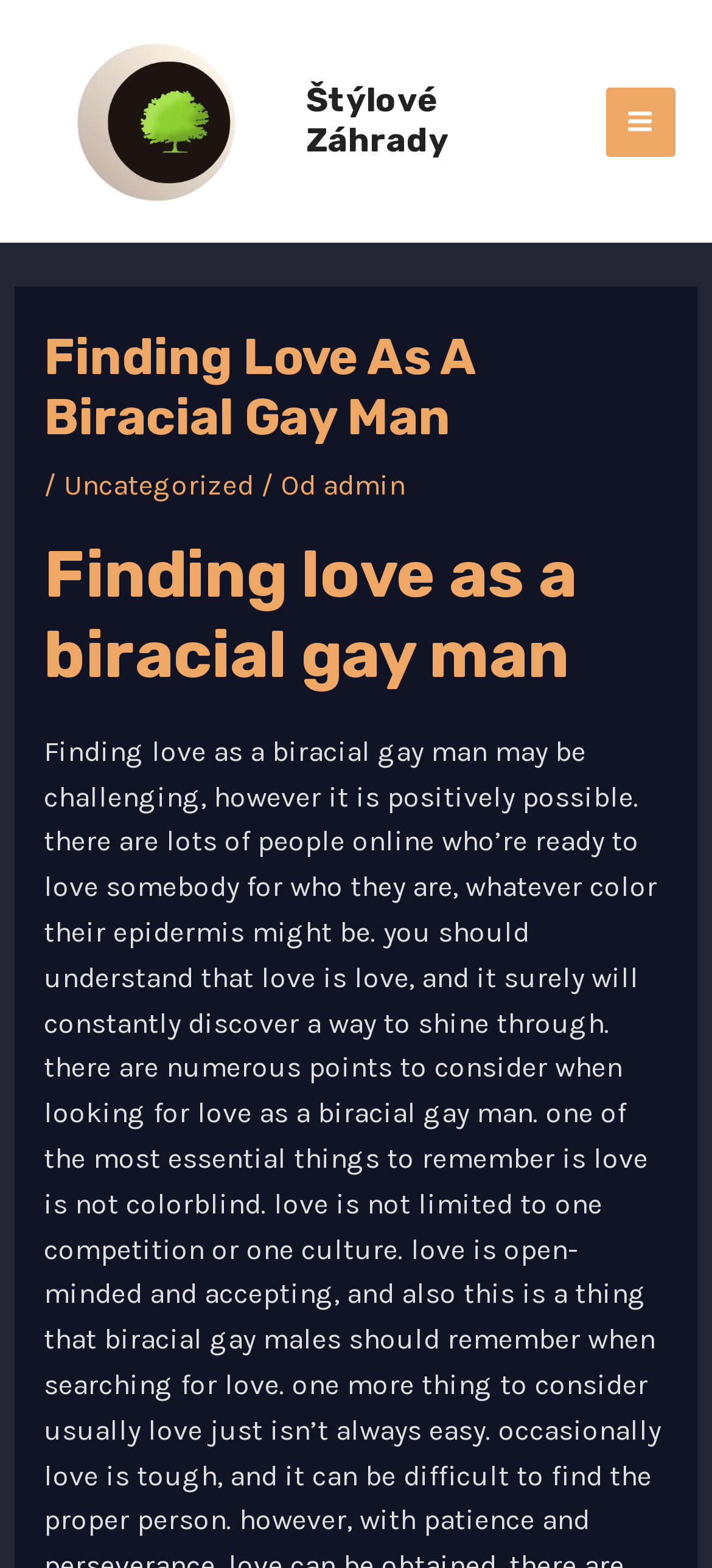Use a single word or phrase to answer the question: 
How many images are on the webpage?

2